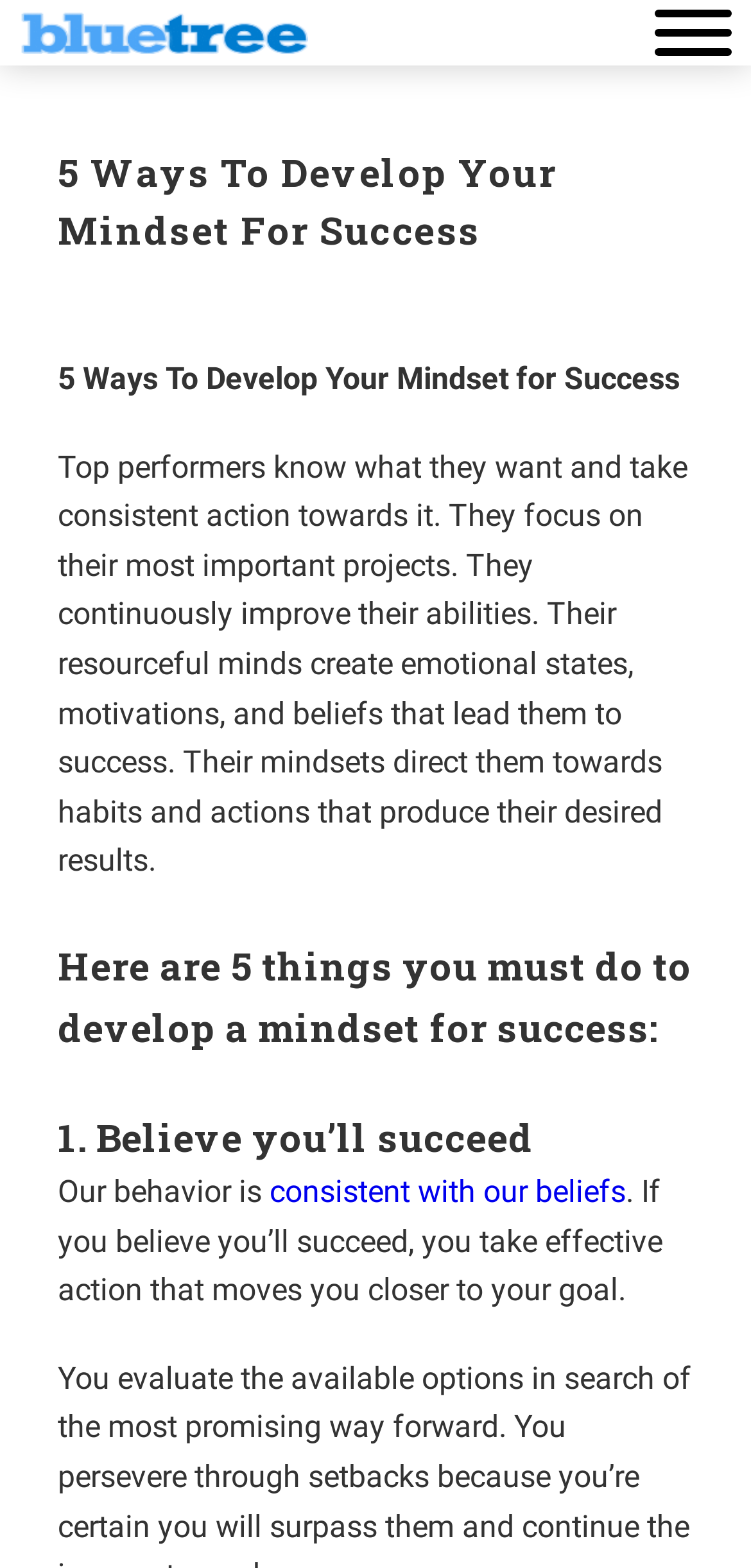What is the relationship between behavior and beliefs?
Provide a thorough and detailed answer to the question.

As stated in the text 'Our behavior is consistent with our beliefs', it is clear that behavior is consistent with one's beliefs.